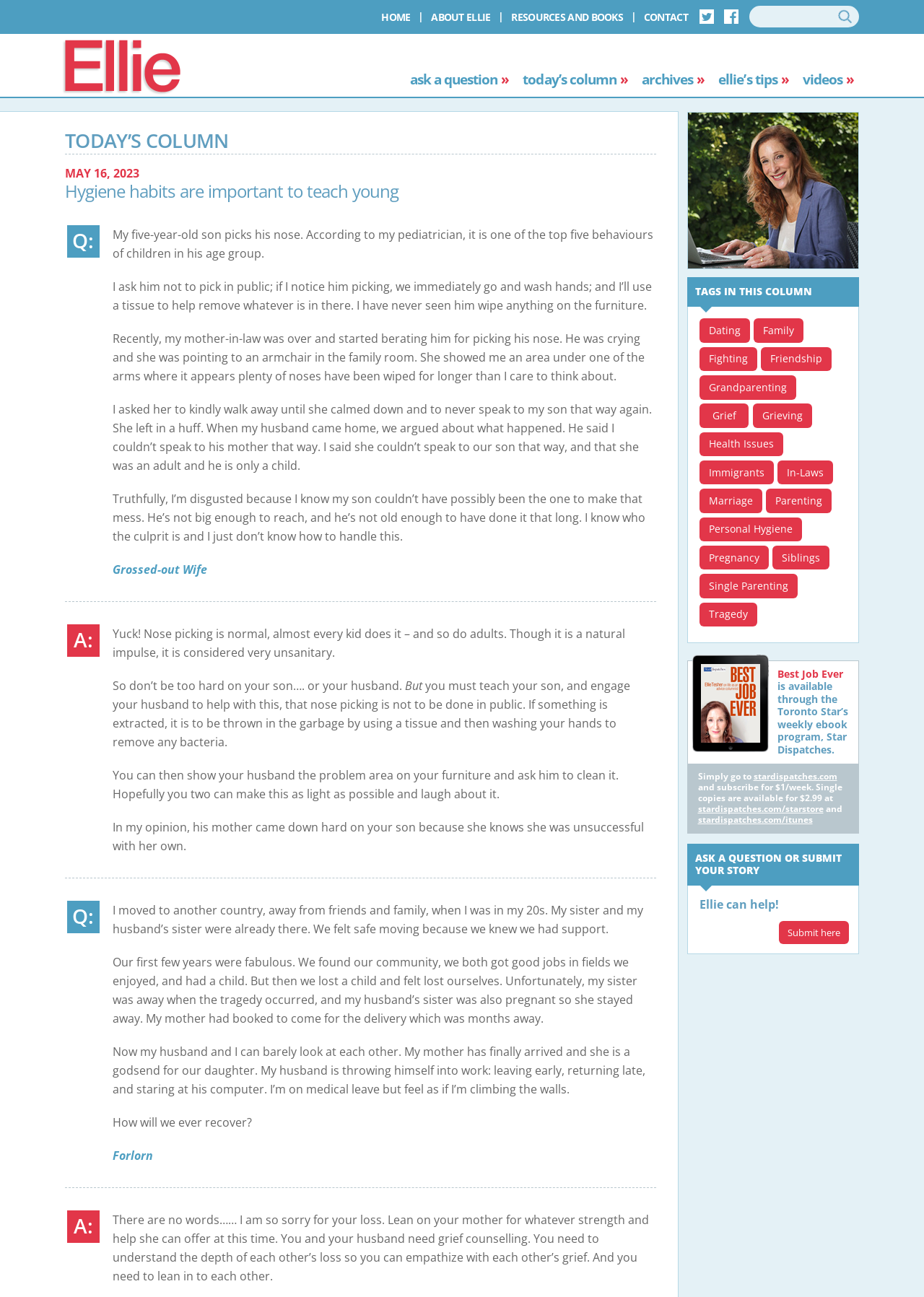What is the name of the columnist?
Please provide a full and detailed response to the question.

The name of the columnist can be found in the heading 'Ellie' which is located at the top of the webpage, and also in the image caption 'Ellie Tesher'.